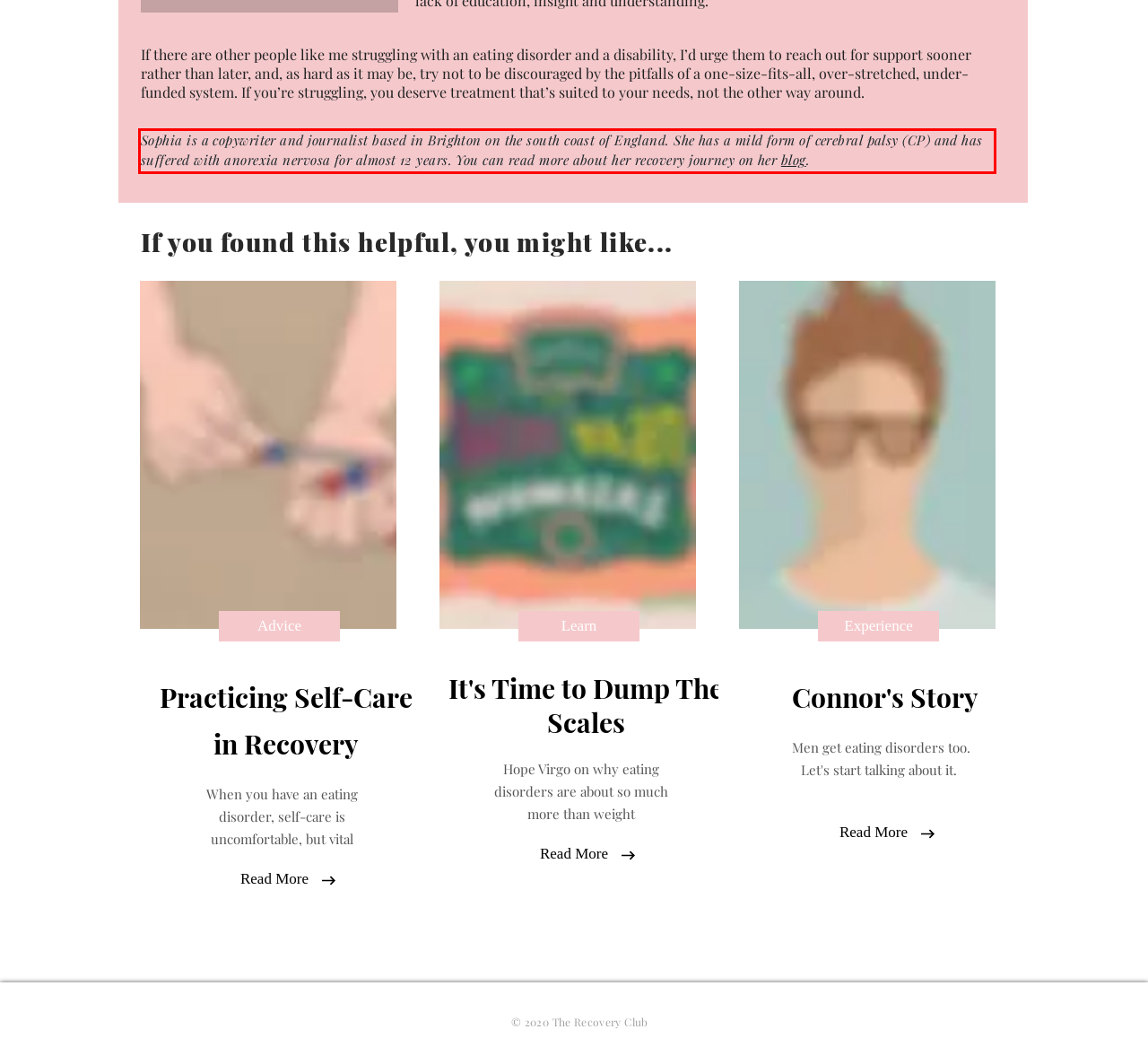You are presented with a webpage screenshot featuring a red bounding box. Perform OCR on the text inside the red bounding box and extract the content.

Sophia is a copywriter and journalist based in Brighton on the south coast of England. She has a mild form of cerebral palsy (CP) and has suffered with anorexia nervosa for almost 12 years. You can read more about her recovery journey on her blog.